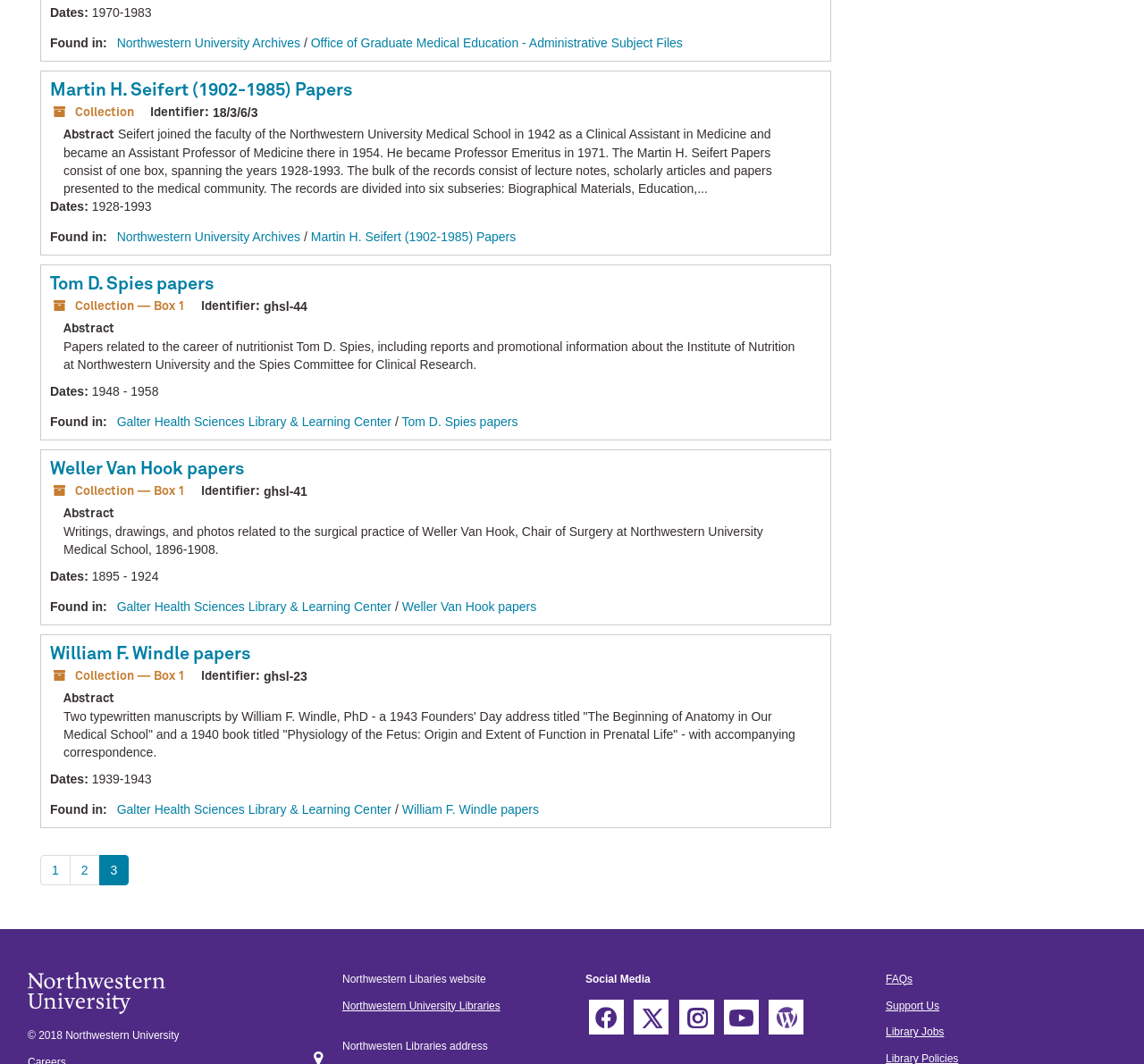Given the description "parent_node: Social Media", provide the bounding box coordinates of the corresponding UI element.

[0.515, 0.939, 0.545, 0.972]